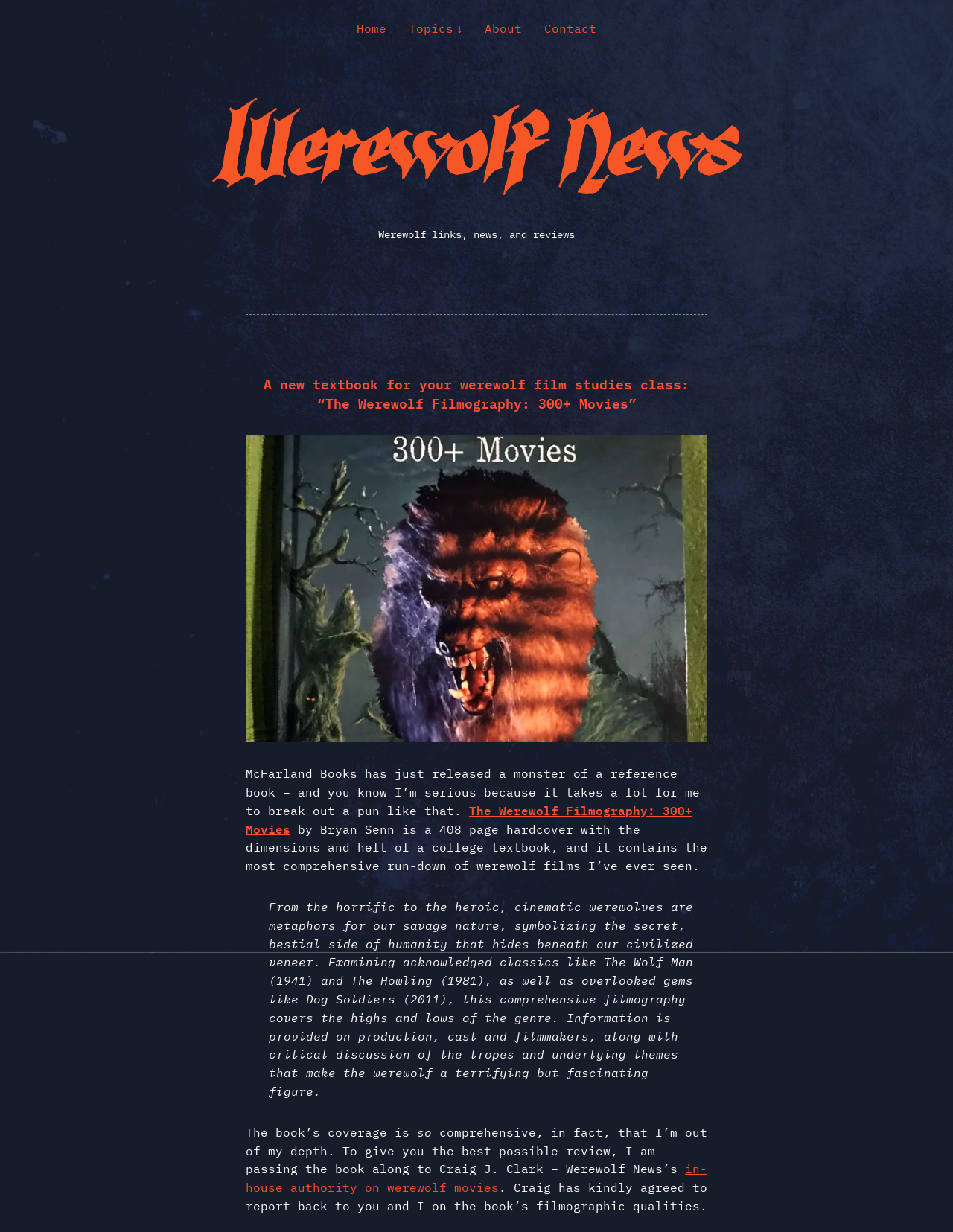Respond to the question below with a single word or phrase:
What is the name of the book being reviewed?

The Werewolf Filmography: 300+ Movies